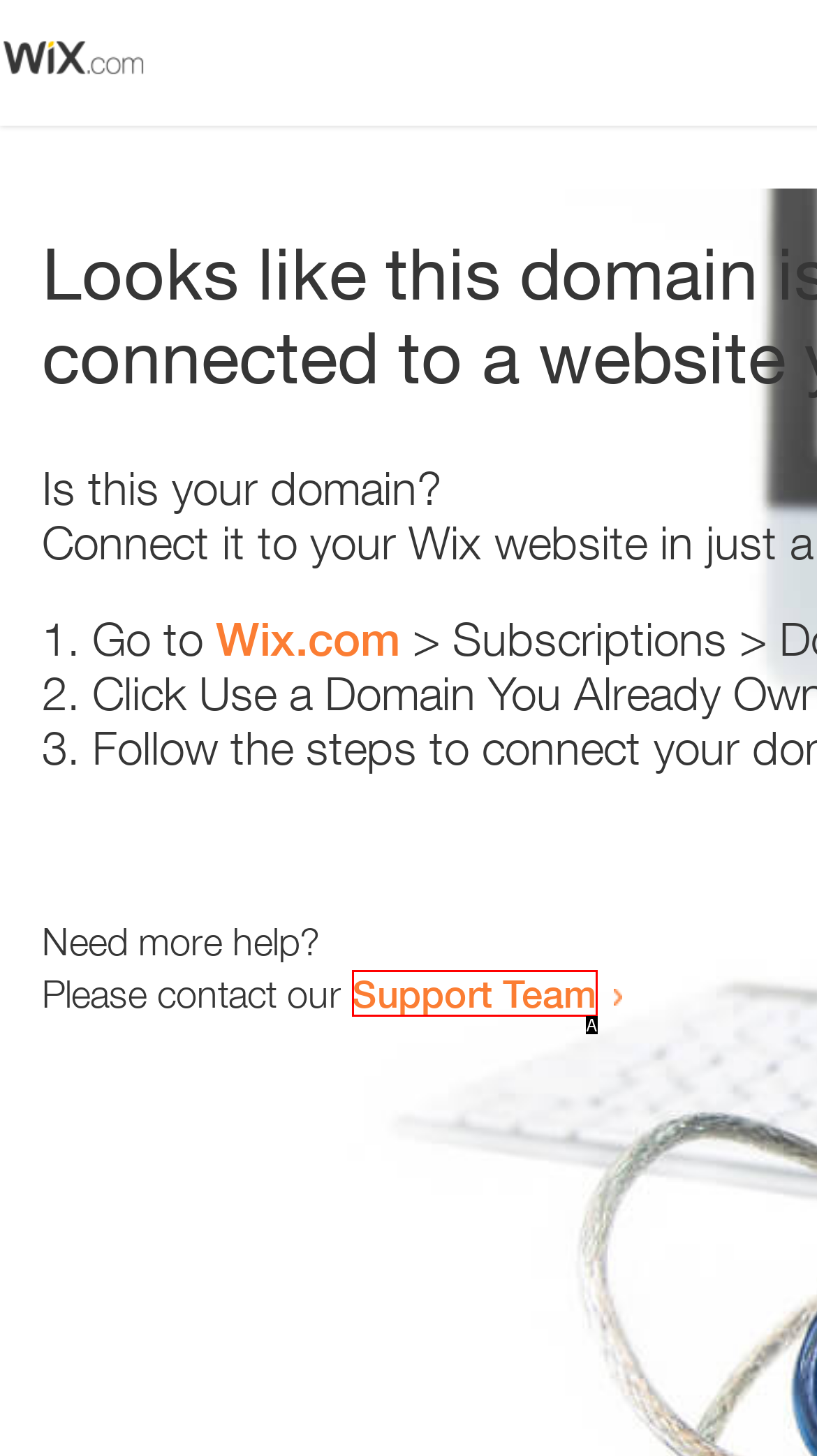Which lettered UI element aligns with this description: Support Team
Provide your answer using the letter from the available choices.

A